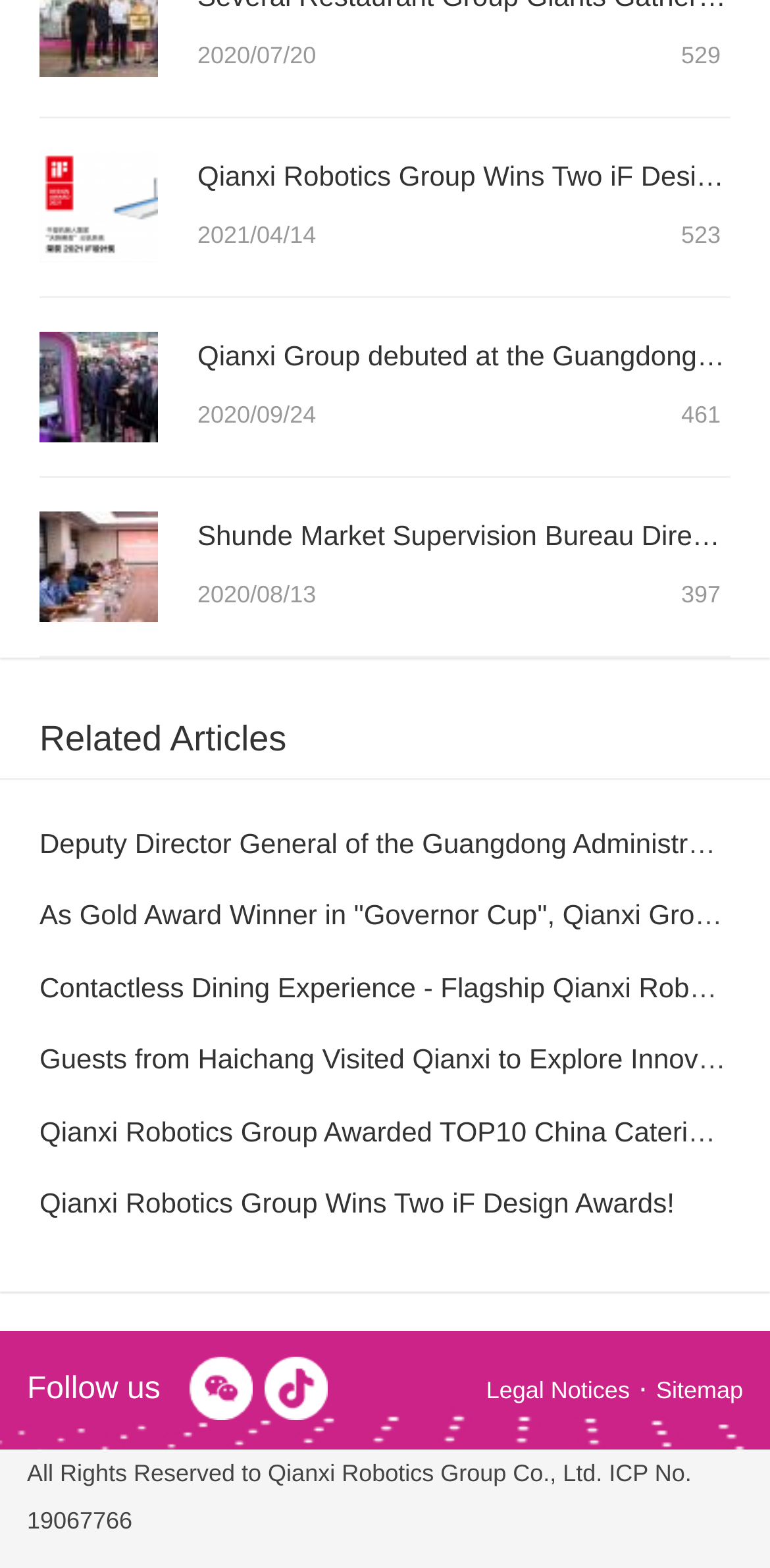Find the bounding box of the element with the following description: "ICP No. 19067766". The coordinates must be four float numbers between 0 and 1, formatted as [left, top, right, bottom].

[0.035, 0.93, 0.898, 0.978]